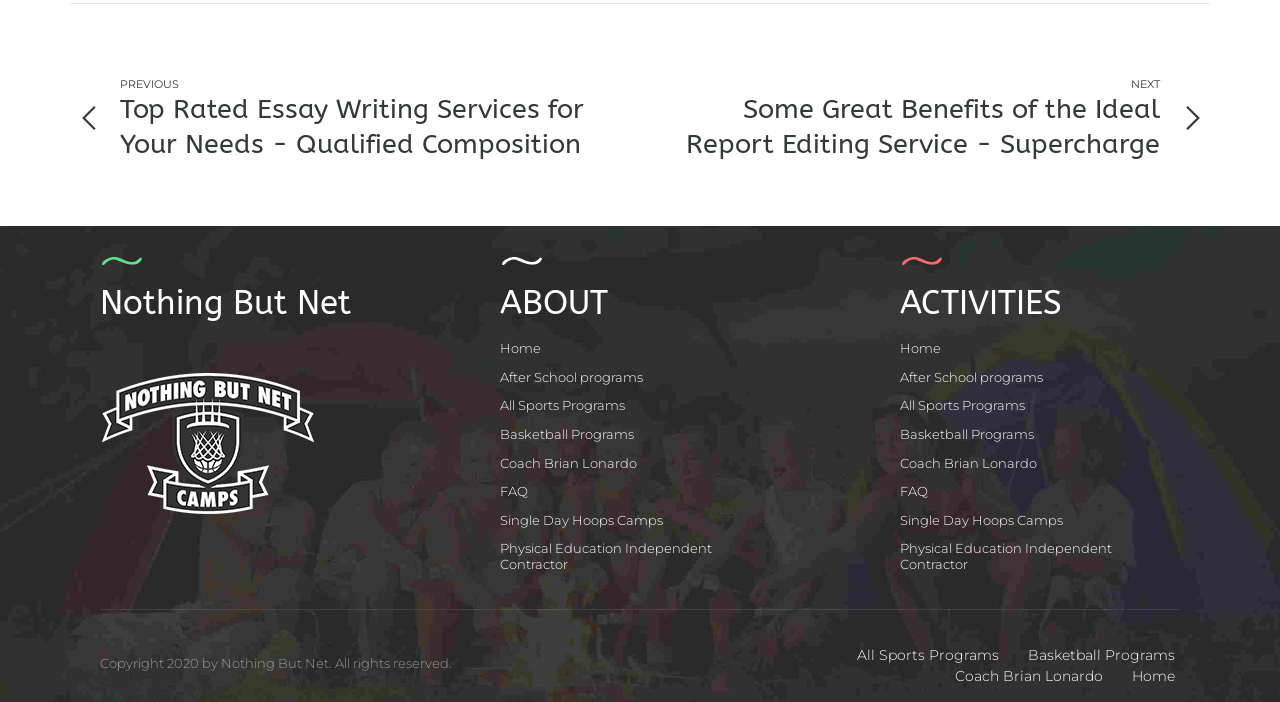Given the element description Basketball Programs, identify the bounding box coordinates for the UI element on the webpage screenshot. The format should be (top-left x, top-left y, bottom-right x, bottom-right y), with values between 0 and 1.

[0.803, 0.92, 0.922, 0.946]